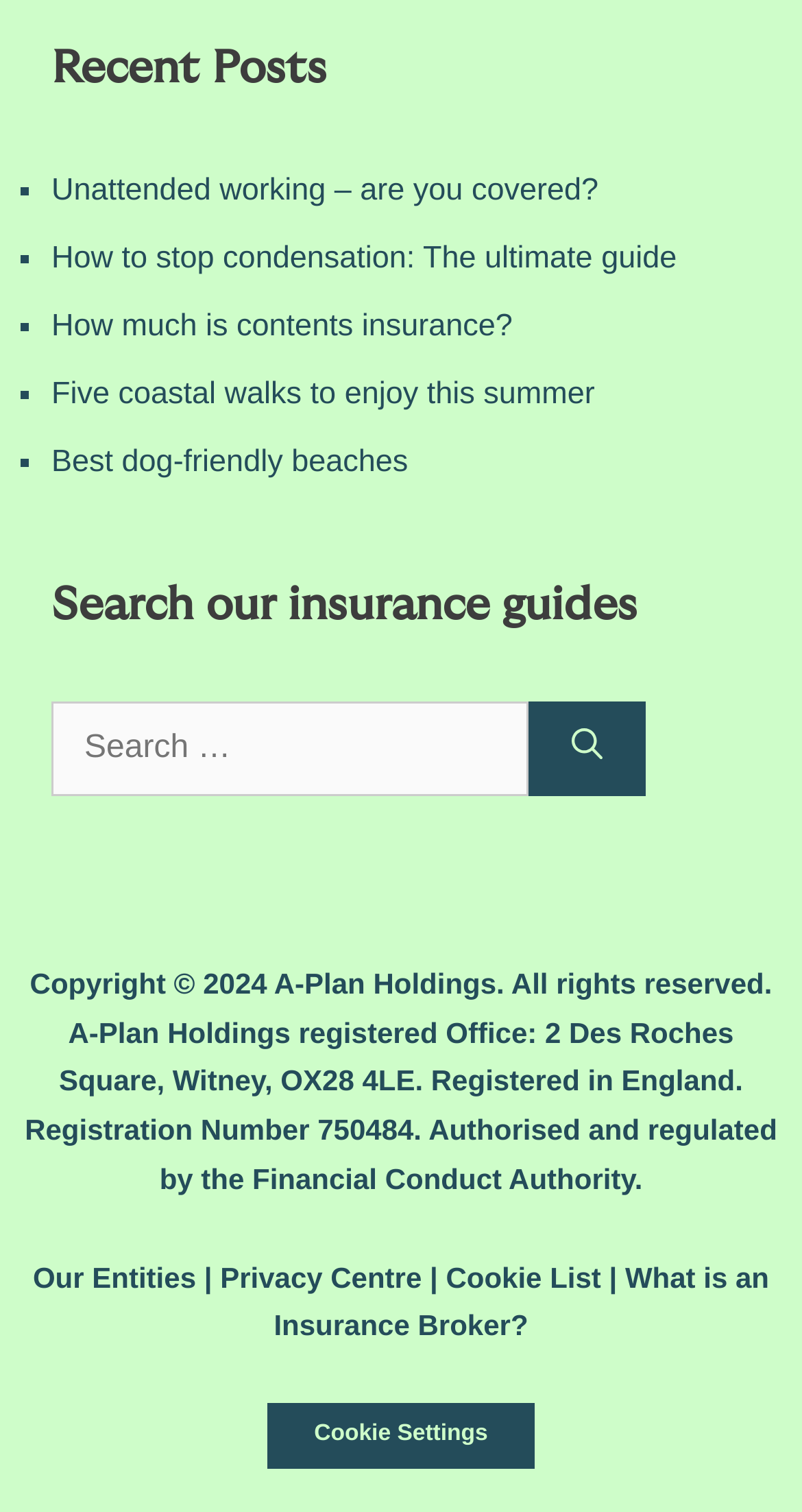Find the bounding box coordinates for the area you need to click to carry out the instruction: "Search for insurance guides". The coordinates should be four float numbers between 0 and 1, indicated as [left, top, right, bottom].

[0.064, 0.464, 0.659, 0.526]